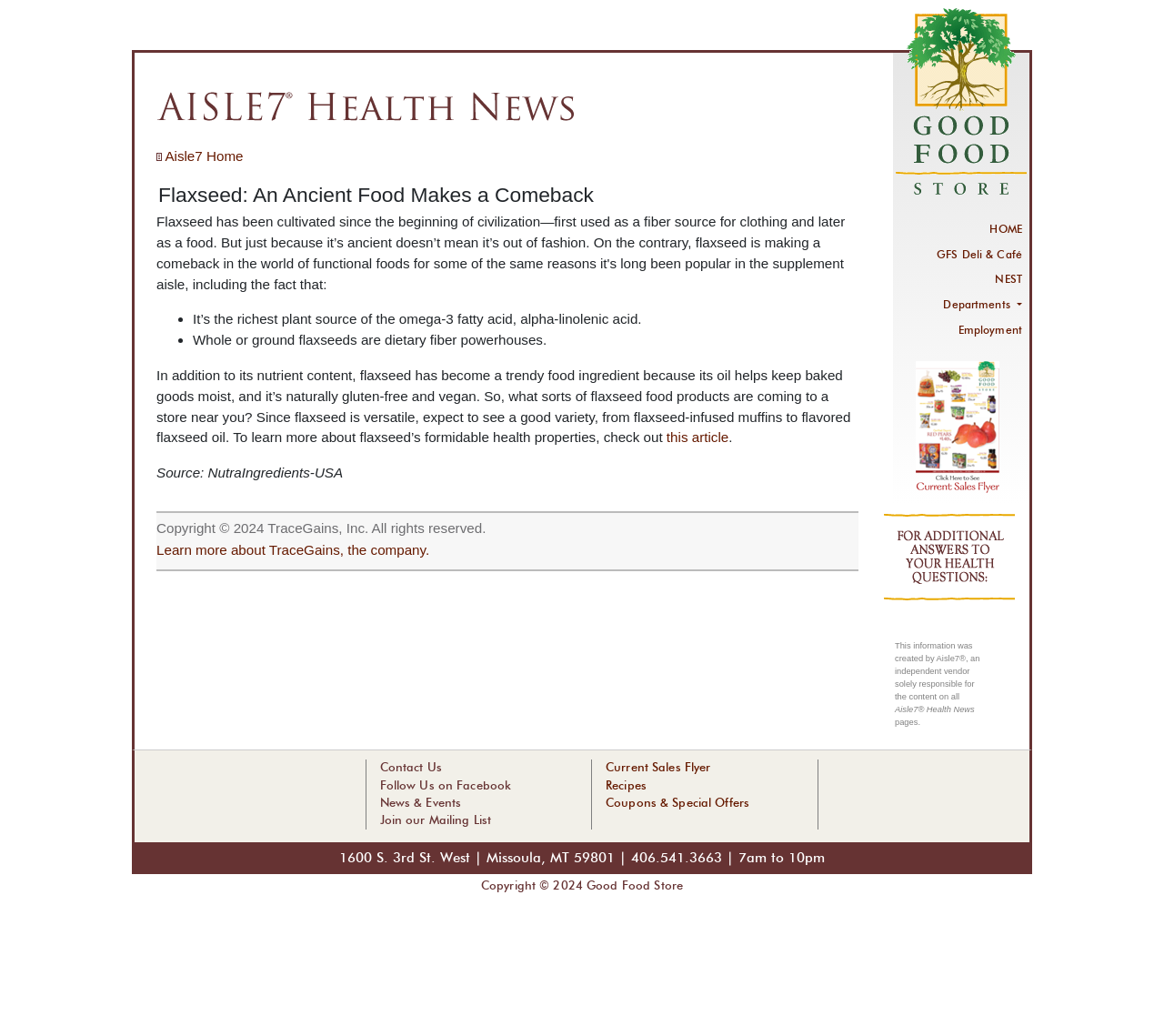Identify the bounding box coordinates for the UI element described as: "parent_node: HOME". The coordinates should be provided as four floats between 0 and 1: [left, top, right, bottom].

[0.768, 0.112, 0.883, 0.127]